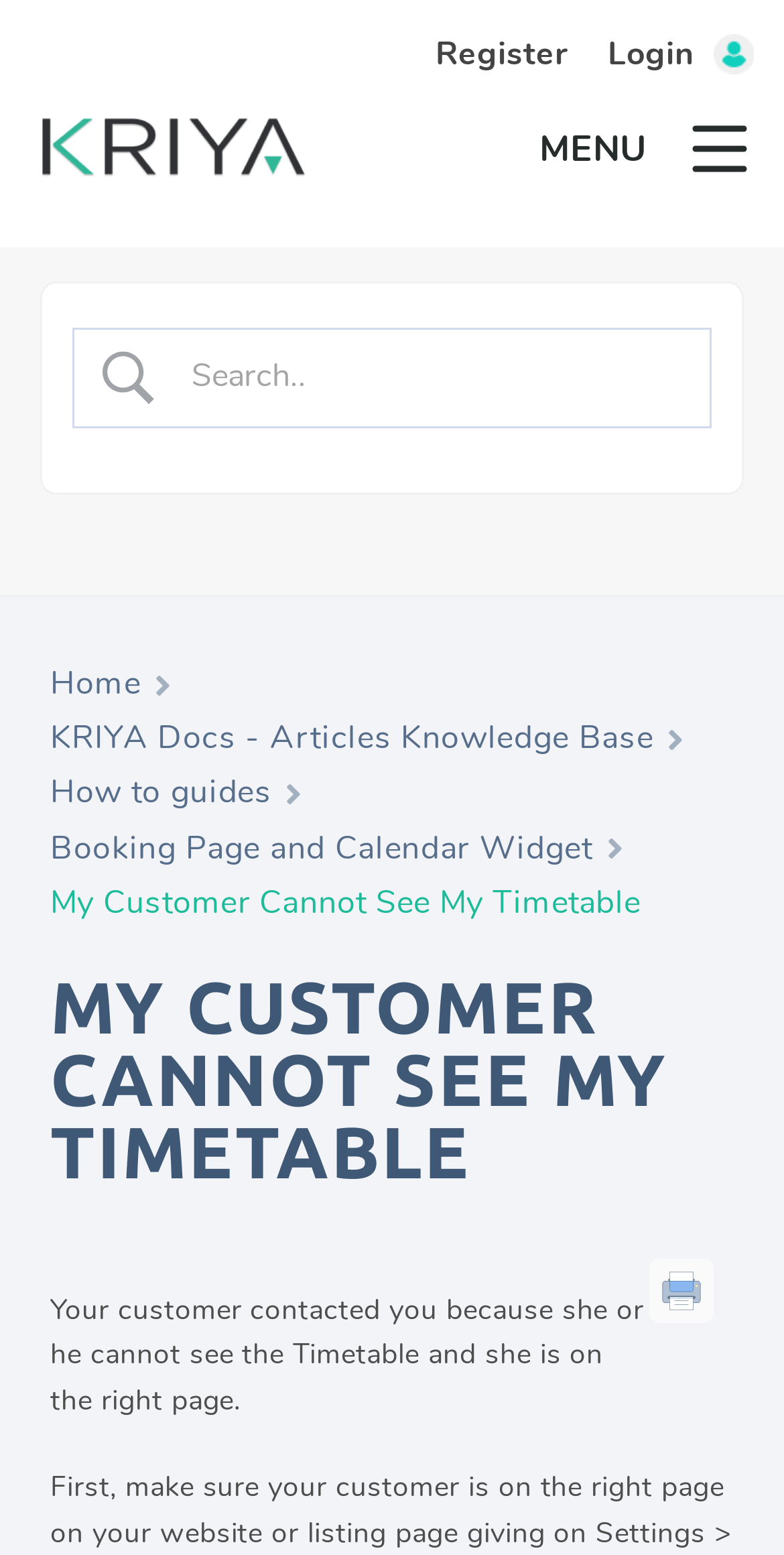Provide the bounding box coordinates for the area that should be clicked to complete the instruction: "click on the 'MENU' link".

[0.688, 0.08, 0.962, 0.109]